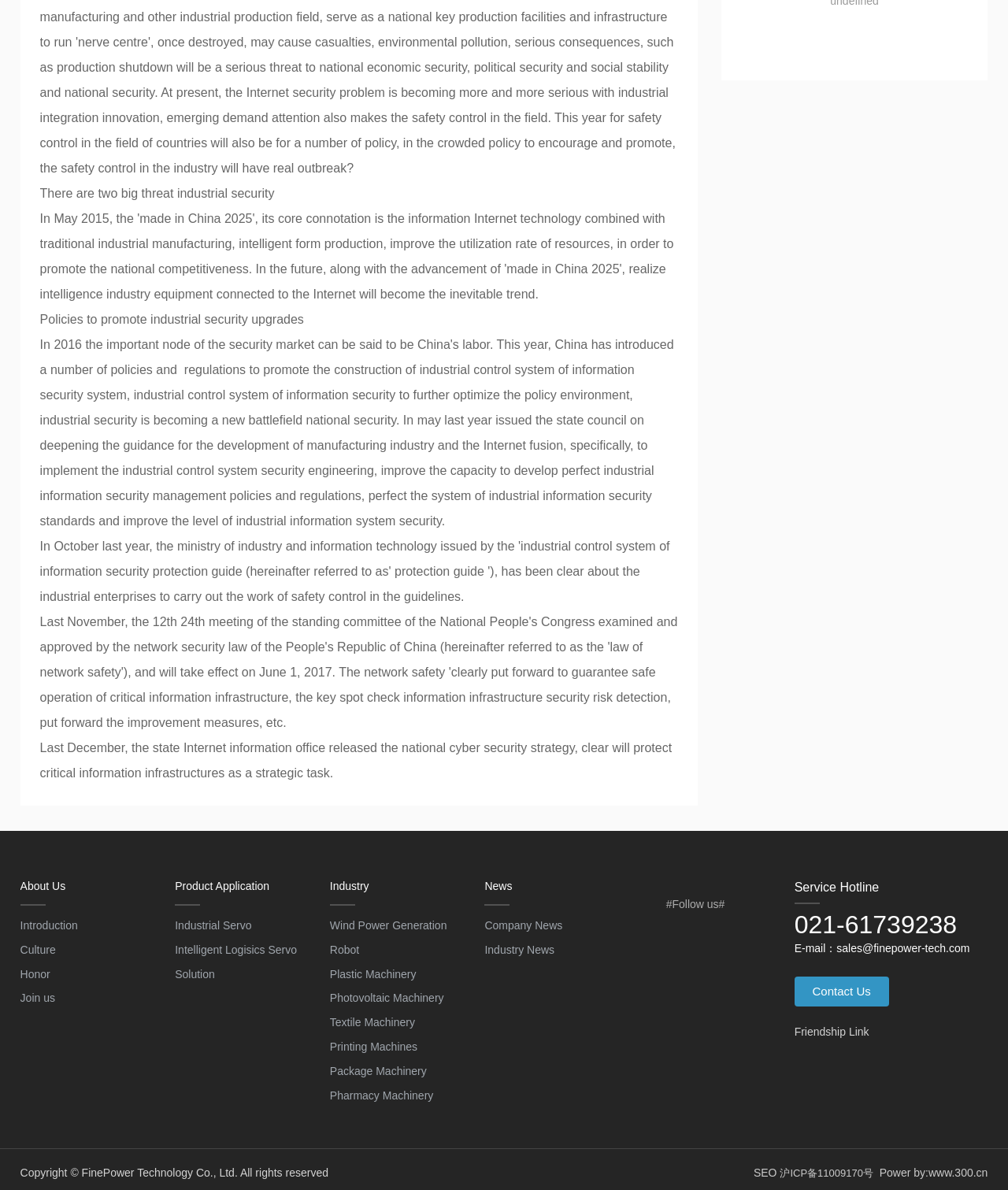Using the format (top-left x, top-left y, bottom-right x, bottom-right y), provide the bounding box coordinates for the described UI element. All values should be floating point numbers between 0 and 1: 沪ICP备11009170号

[0.774, 0.981, 0.866, 0.991]